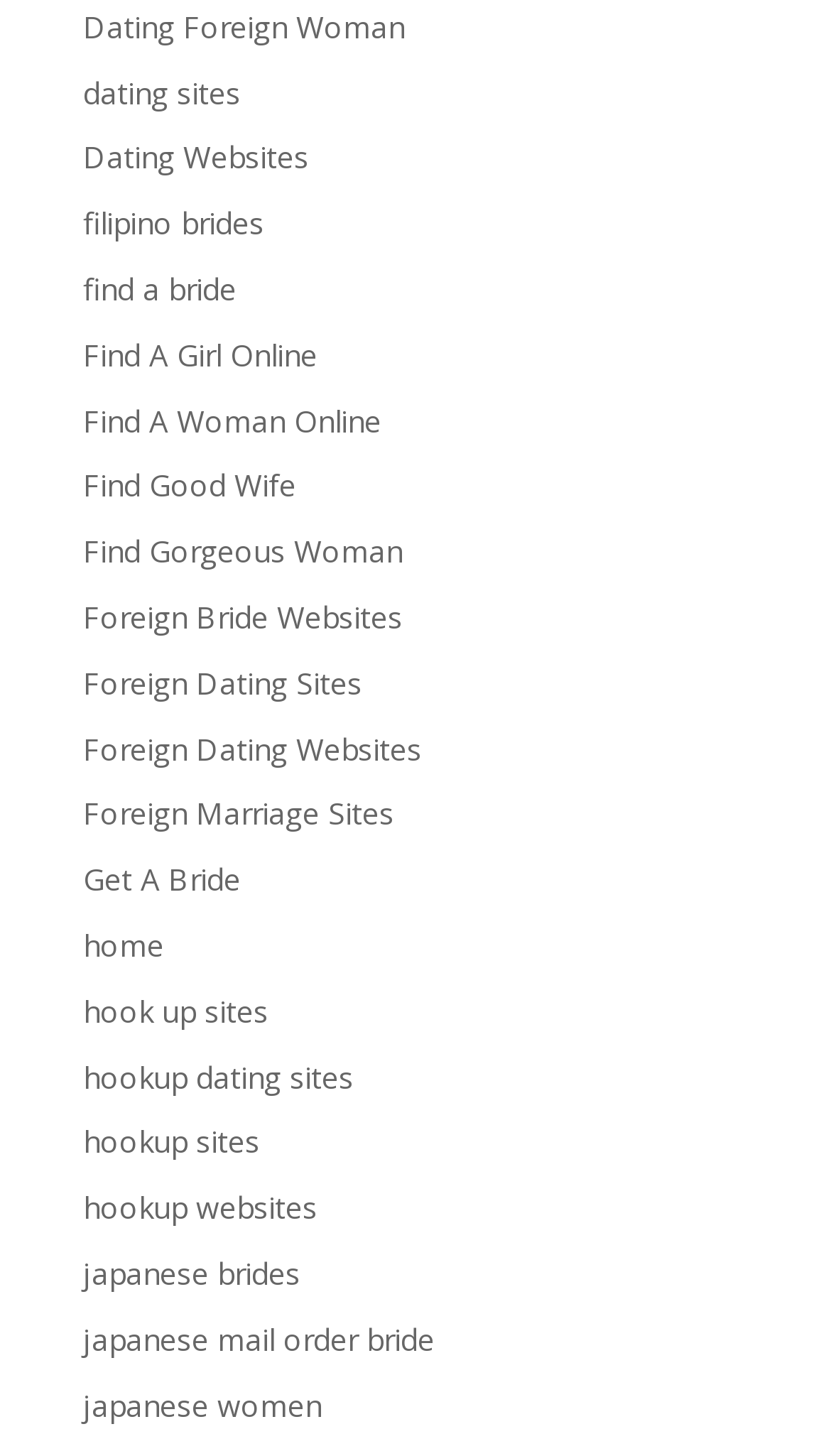Are there any links related to Japanese women?
Answer the question with as much detail as possible.

Yes, there are three links related to Japanese women: 'japanese brides', 'japanese mail order bride', and 'japanese women'.